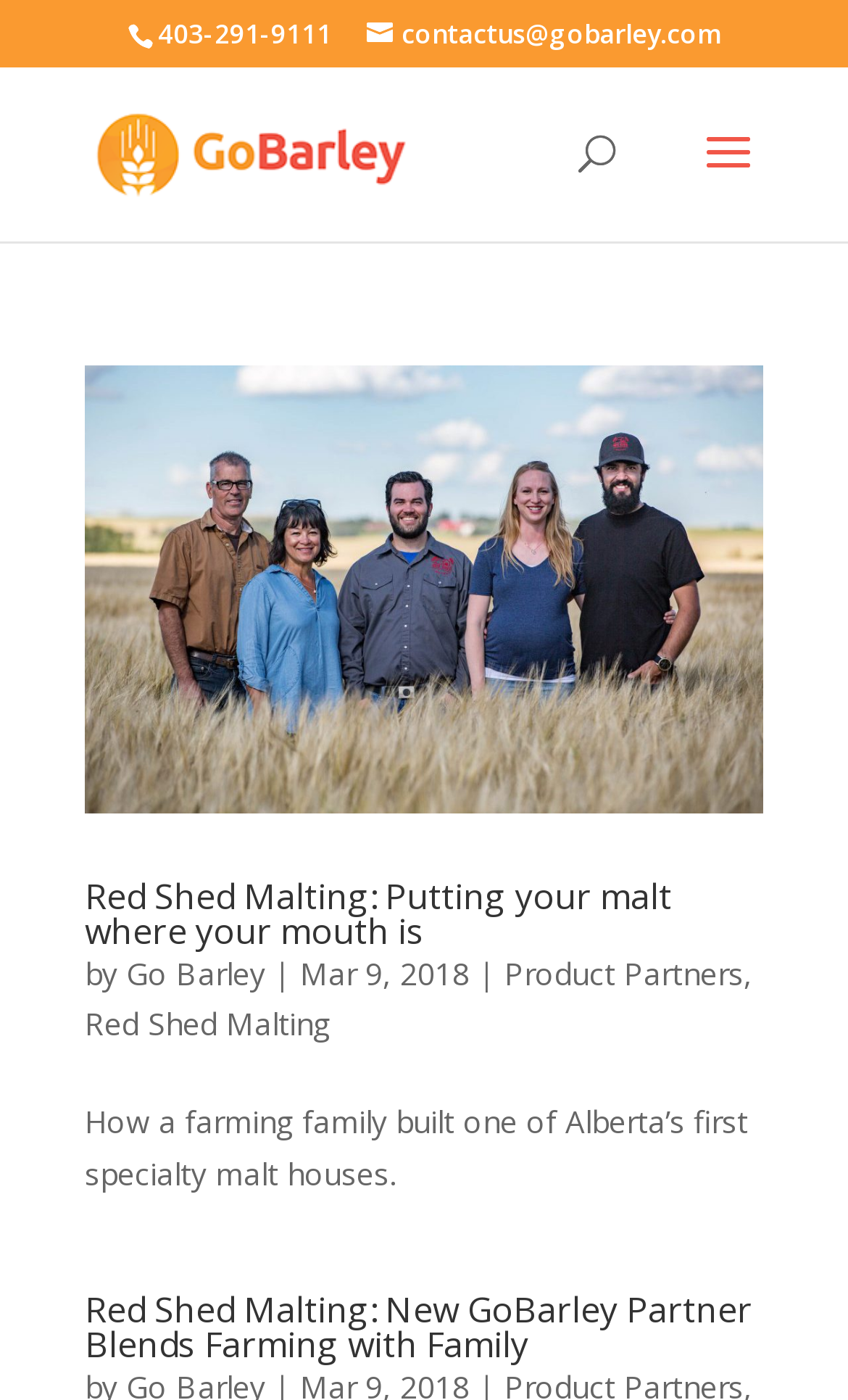Respond to the question below with a single word or phrase:
What is the phone number on the webpage?

403-291-9111